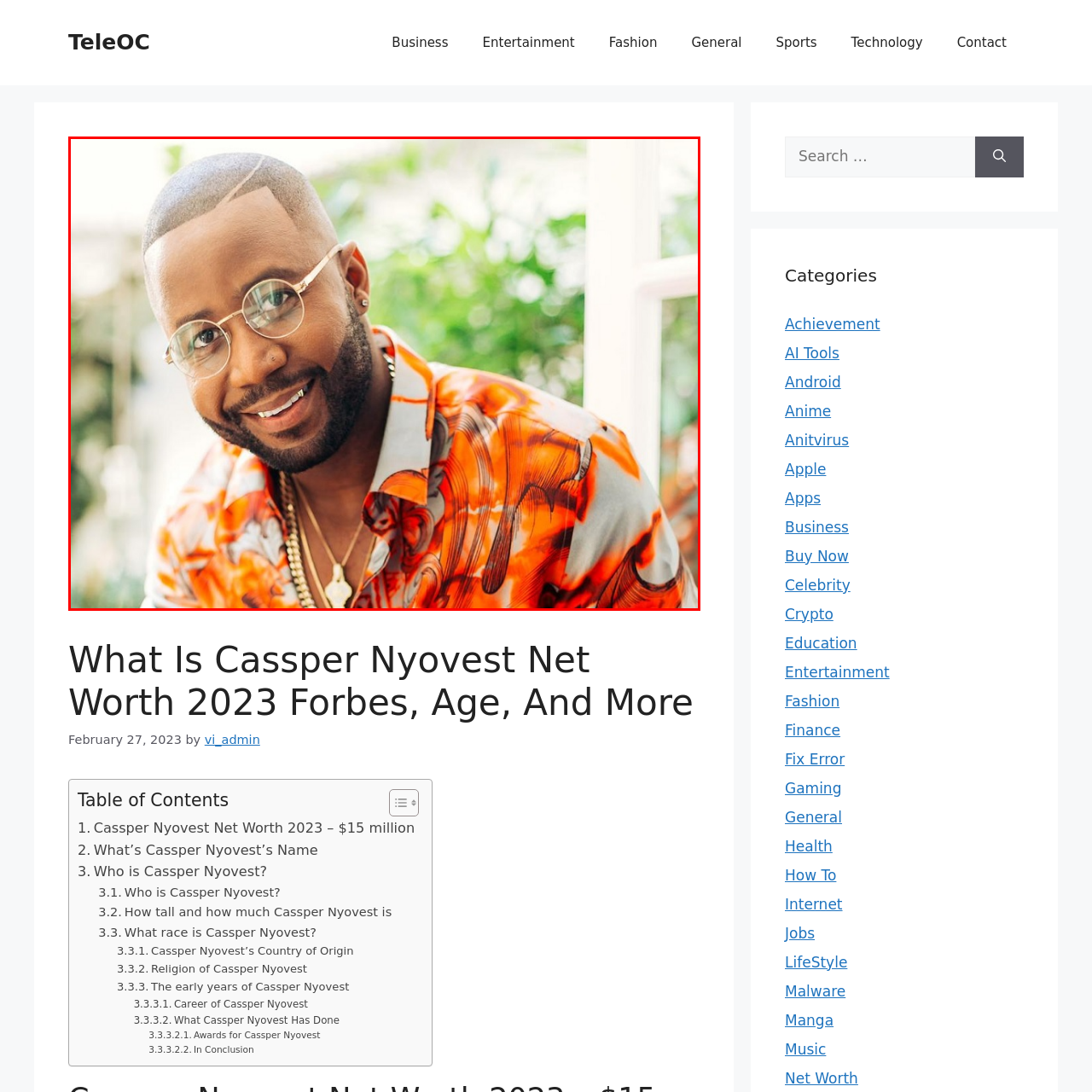Observe the image encased in the red box and deliver an in-depth response to the subsequent question by interpreting the details within the image:
What is the shape of the man's glasses?

The caption describes the man as wearing round glasses, which suggests that the shape of his glasses is round.